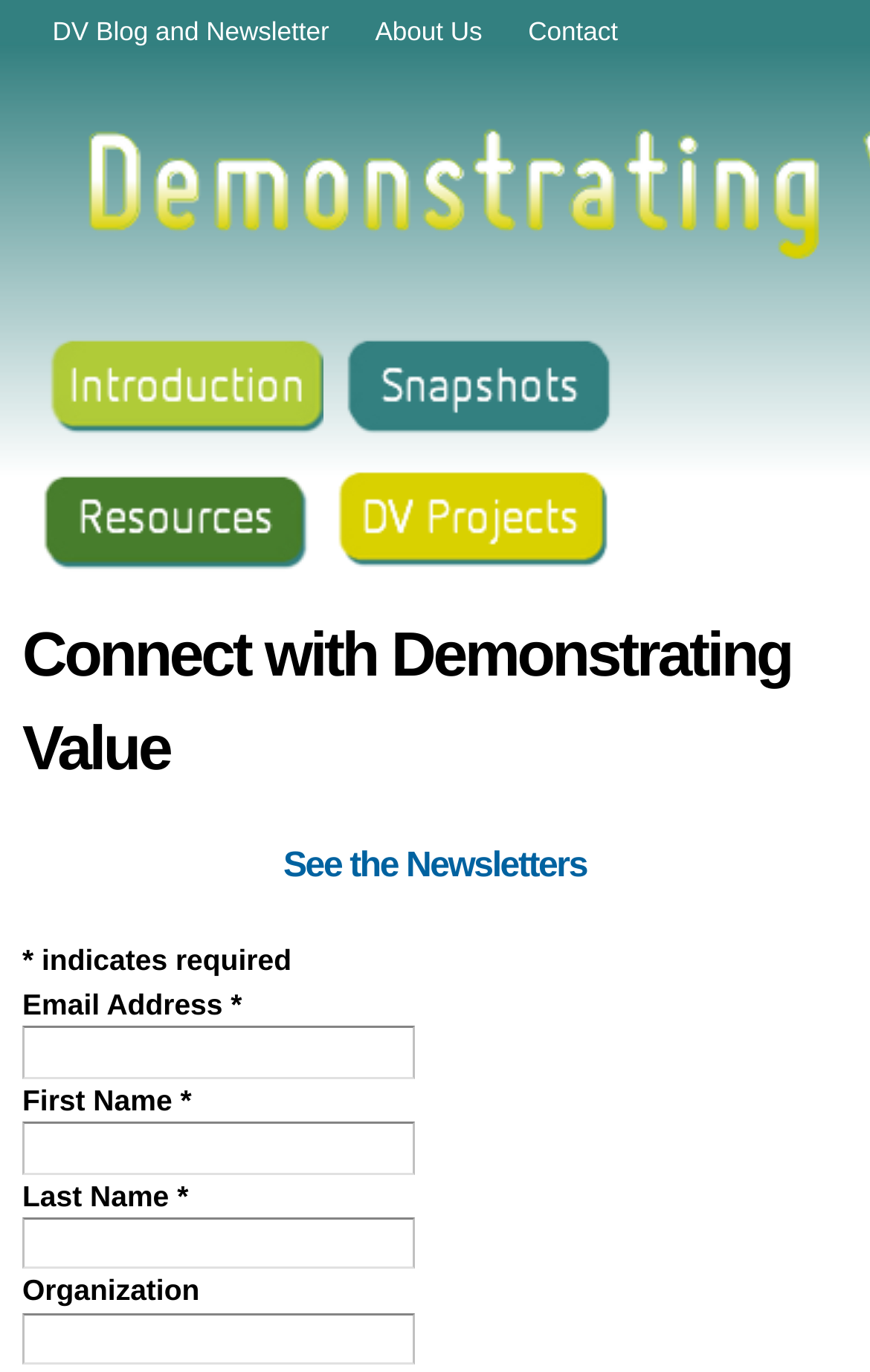Please locate the bounding box coordinates of the region I need to click to follow this instruction: "Skip to main content".

[0.325, 0.0, 0.486, 0.007]